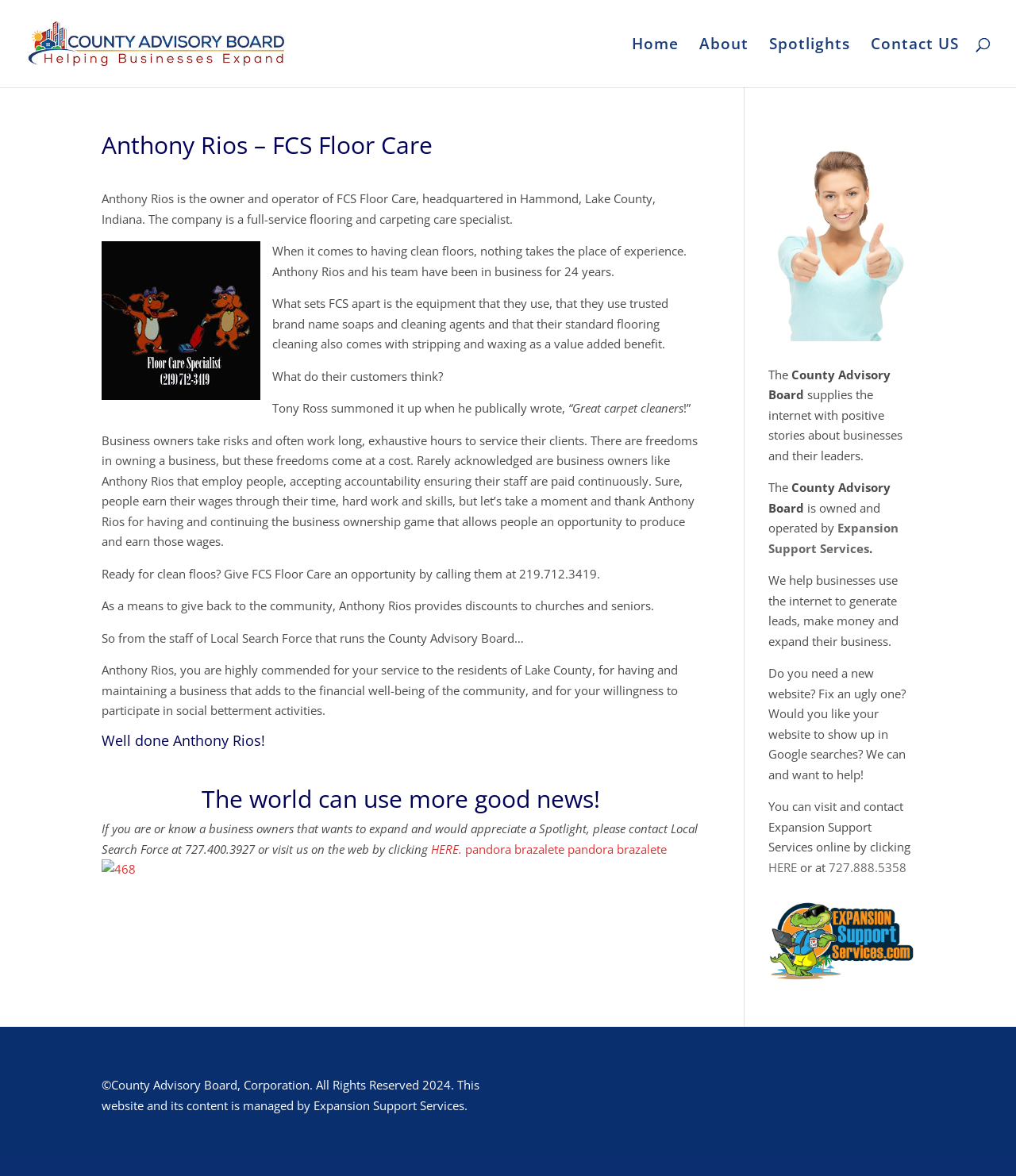Based on the element description Contact US, identify the bounding box of the UI element in the given webpage screenshot. The coordinates should be in the format (top-left x, top-left y, bottom-right x, bottom-right y) and must be between 0 and 1.

[0.857, 0.032, 0.944, 0.074]